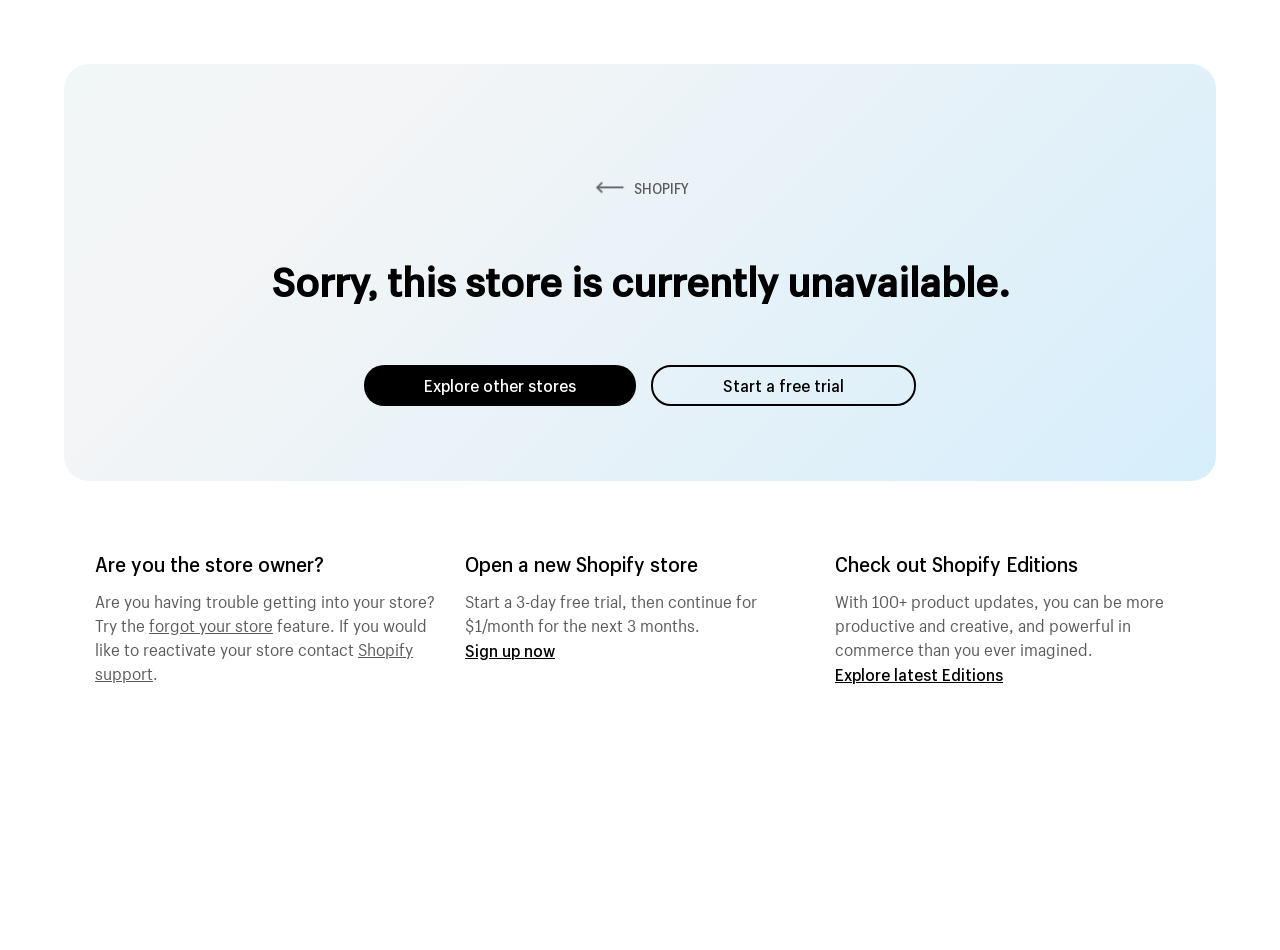Using the provided element description "Start a free trial", determine the bounding box coordinates of the UI element.

[0.509, 0.384, 0.716, 0.427]